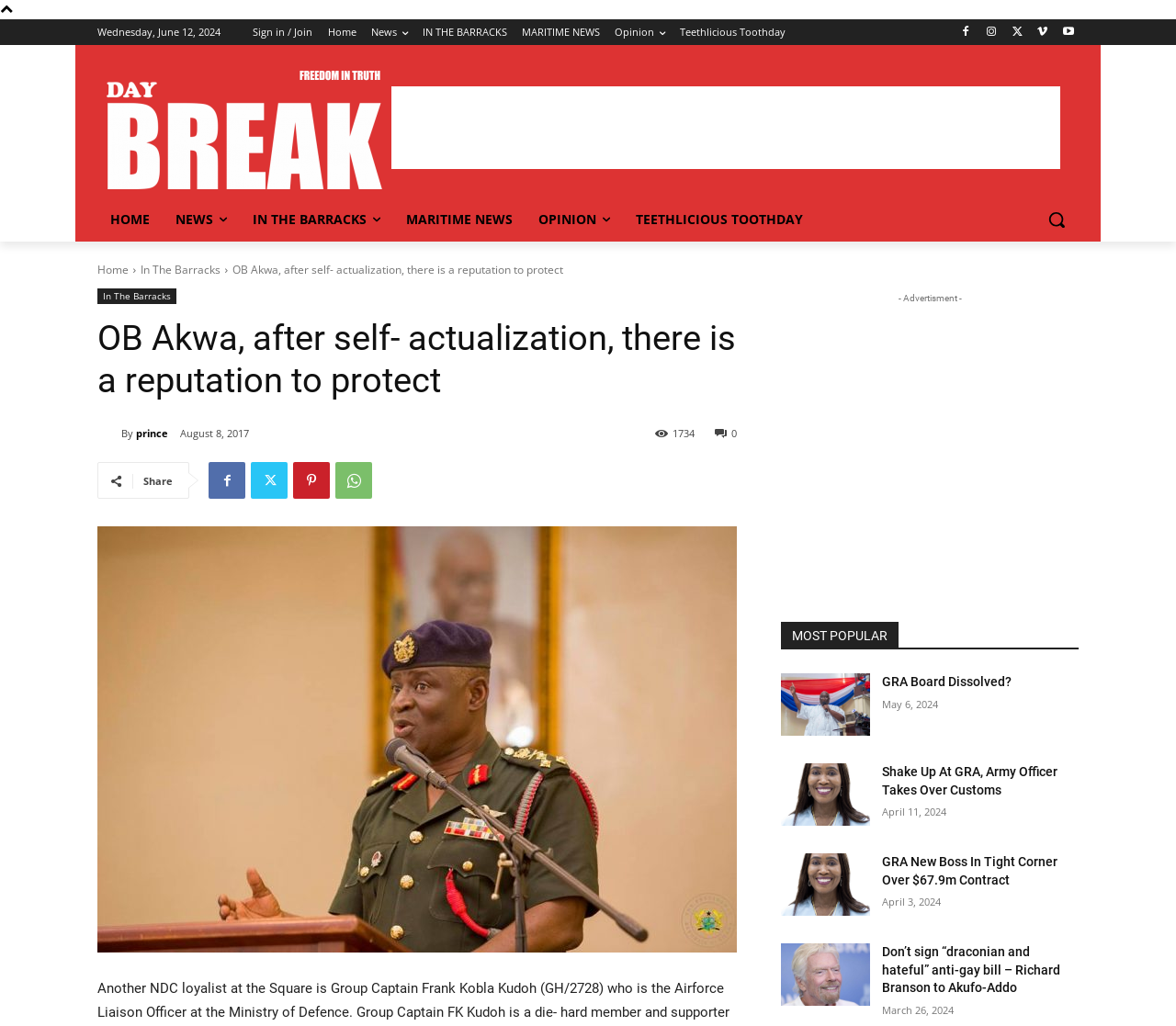Can you find the bounding box coordinates of the area I should click to execute the following instruction: "Visit the 'Home' page"?

[0.279, 0.019, 0.303, 0.044]